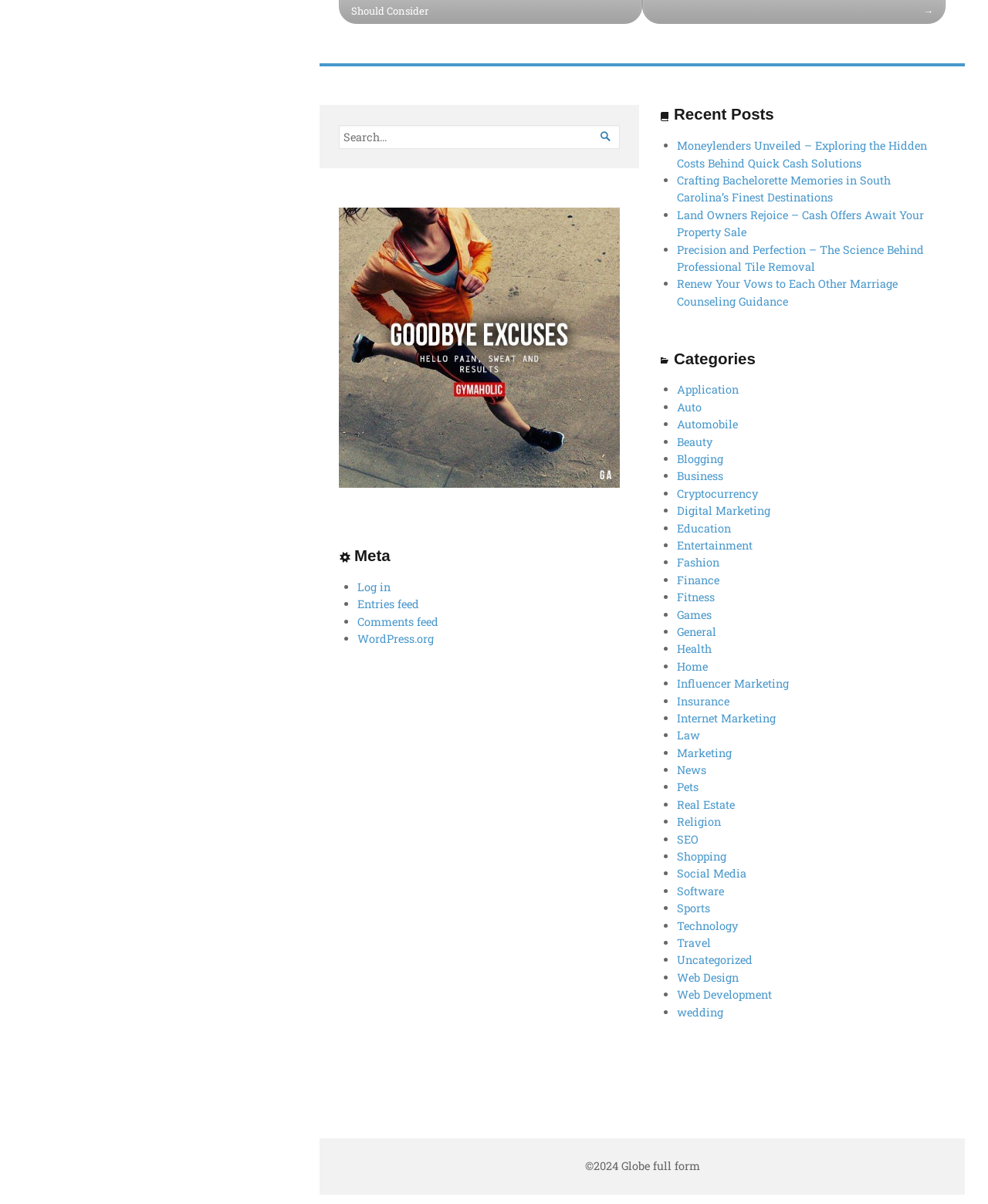Please locate the bounding box coordinates of the element that needs to be clicked to achieve the following instruction: "View recent post 'Moneylenders Unveiled – Exploring the Hidden Costs Behind Quick Cash Solutions'". The coordinates should be four float numbers between 0 and 1, i.e., [left, top, right, bottom].

[0.685, 0.115, 0.938, 0.141]